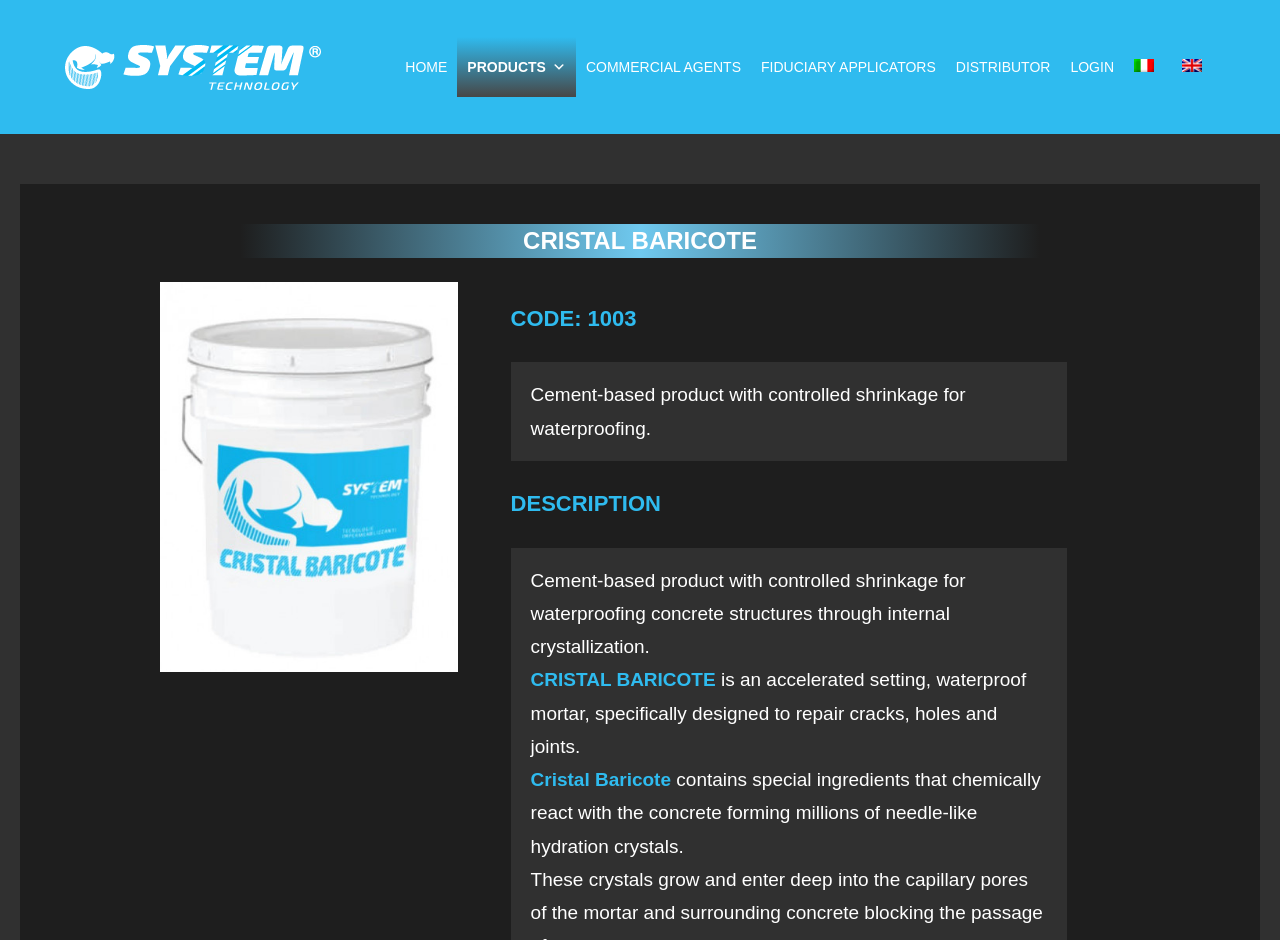What is the effect of the special ingredients in Cristal Baricote?
Give a detailed and exhaustive answer to the question.

The webpage states that Cristal Baricote contains special ingredients that chemically react with the concrete, forming millions of needle-like hydration crystals.